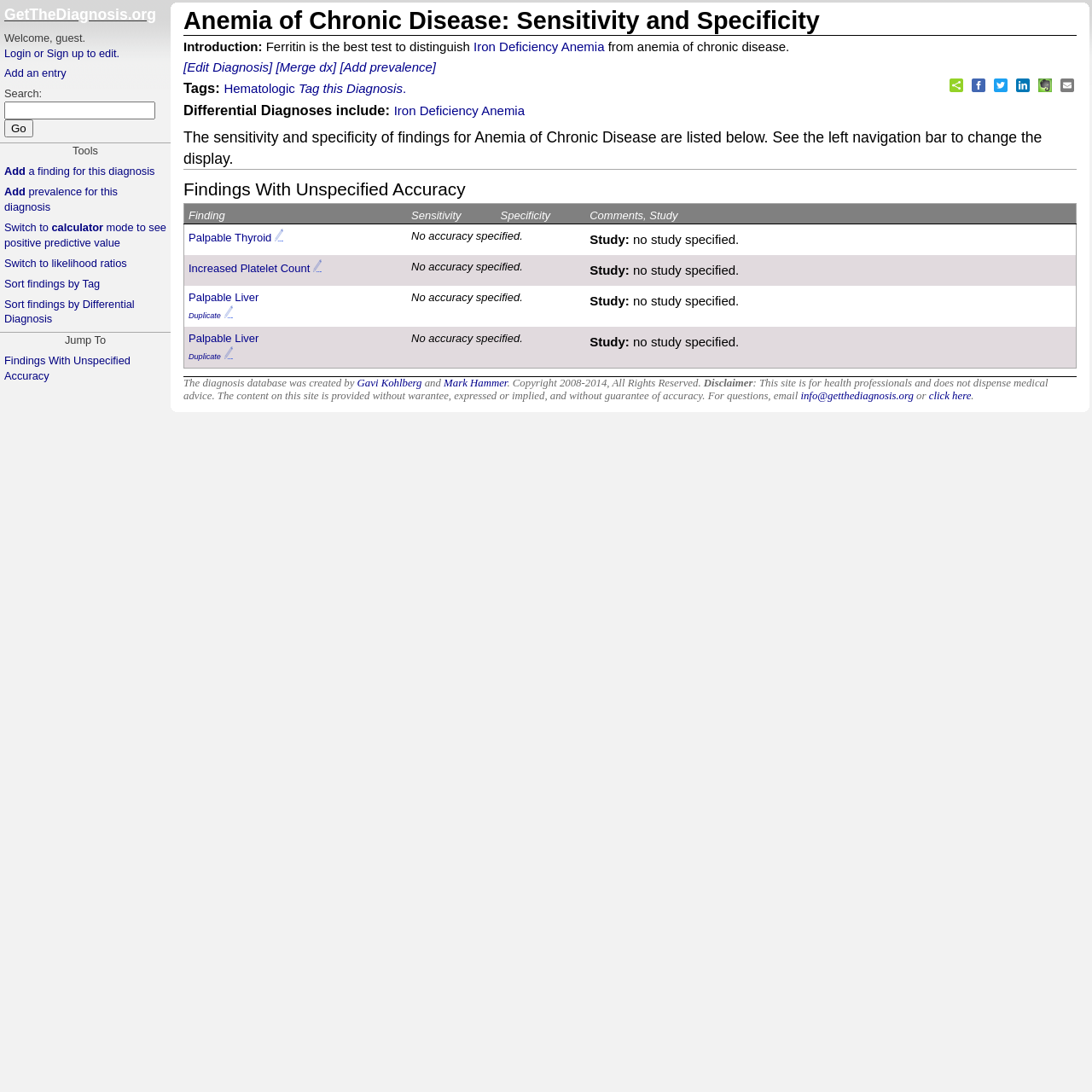Use a single word or phrase to answer the question:
Who created the diagnosis database?

Gavi Kohlberg and Mark Hammer